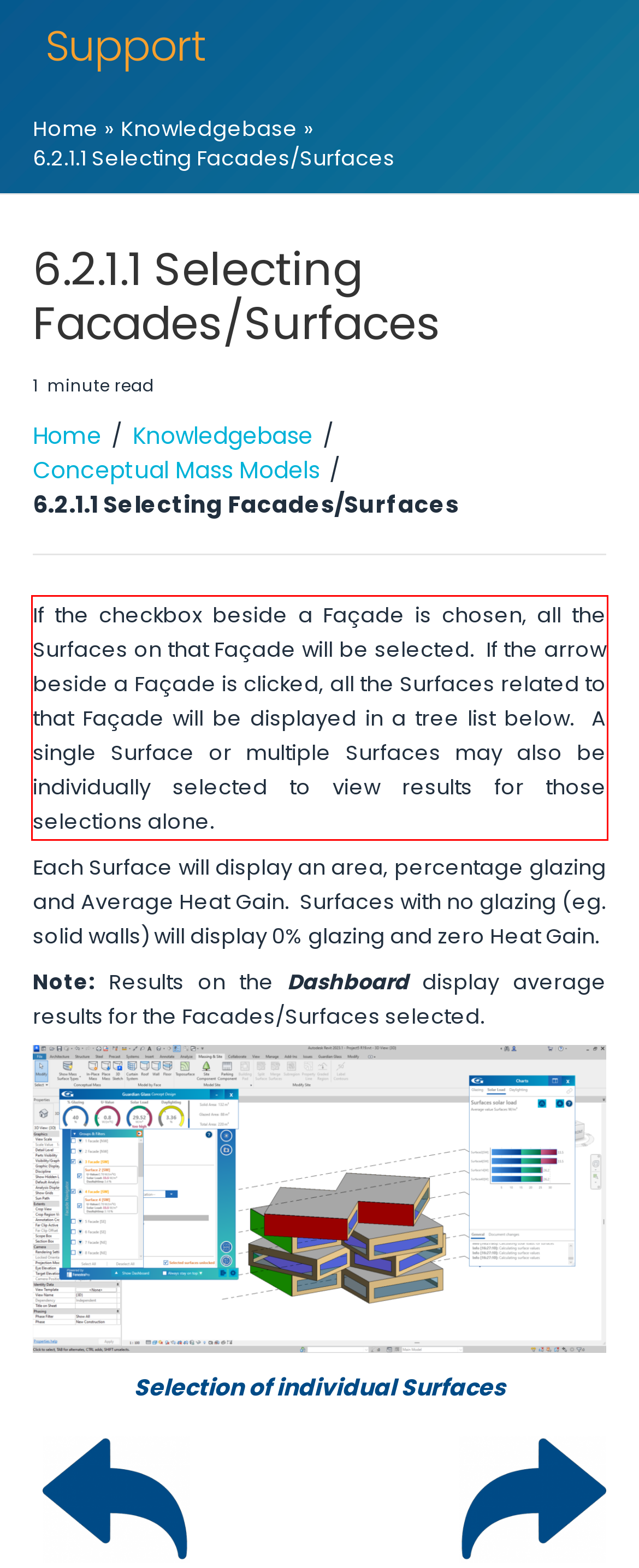Please examine the webpage screenshot containing a red bounding box and use OCR to recognize and output the text inside the red bounding box.

If the checkbox beside a Façade is chosen, all the Surfaces on that Façade will be selected. If the arrow beside a Façade is clicked, all the Surfaces related to that Façade will be displayed in a tree list below. A single Surface or multiple Surfaces may also be individually selected to view results for those selections alone.